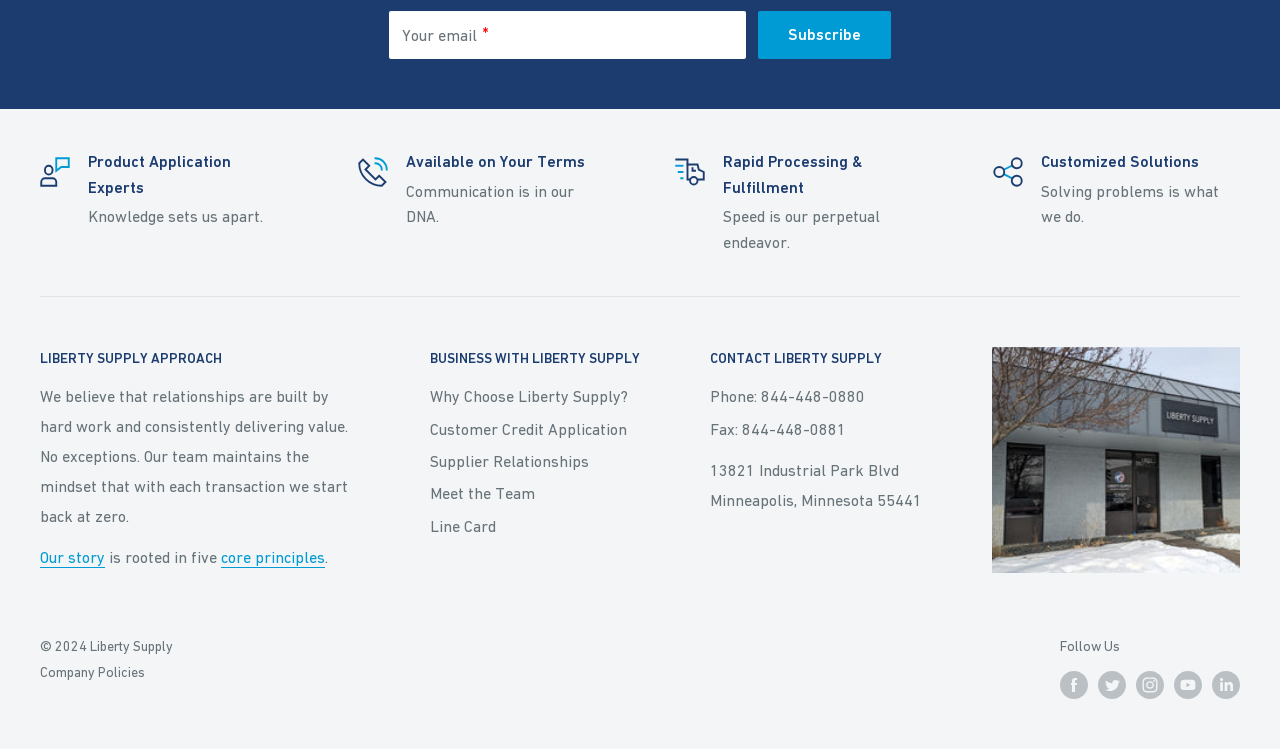Locate the bounding box coordinates of the item that should be clicked to fulfill the instruction: "Contact Liberty Supply".

[0.555, 0.463, 0.721, 0.495]